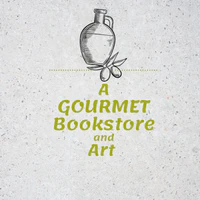What is the color of the font?
Relying on the image, give a concise answer in one word or a brief phrase.

Vibrant green